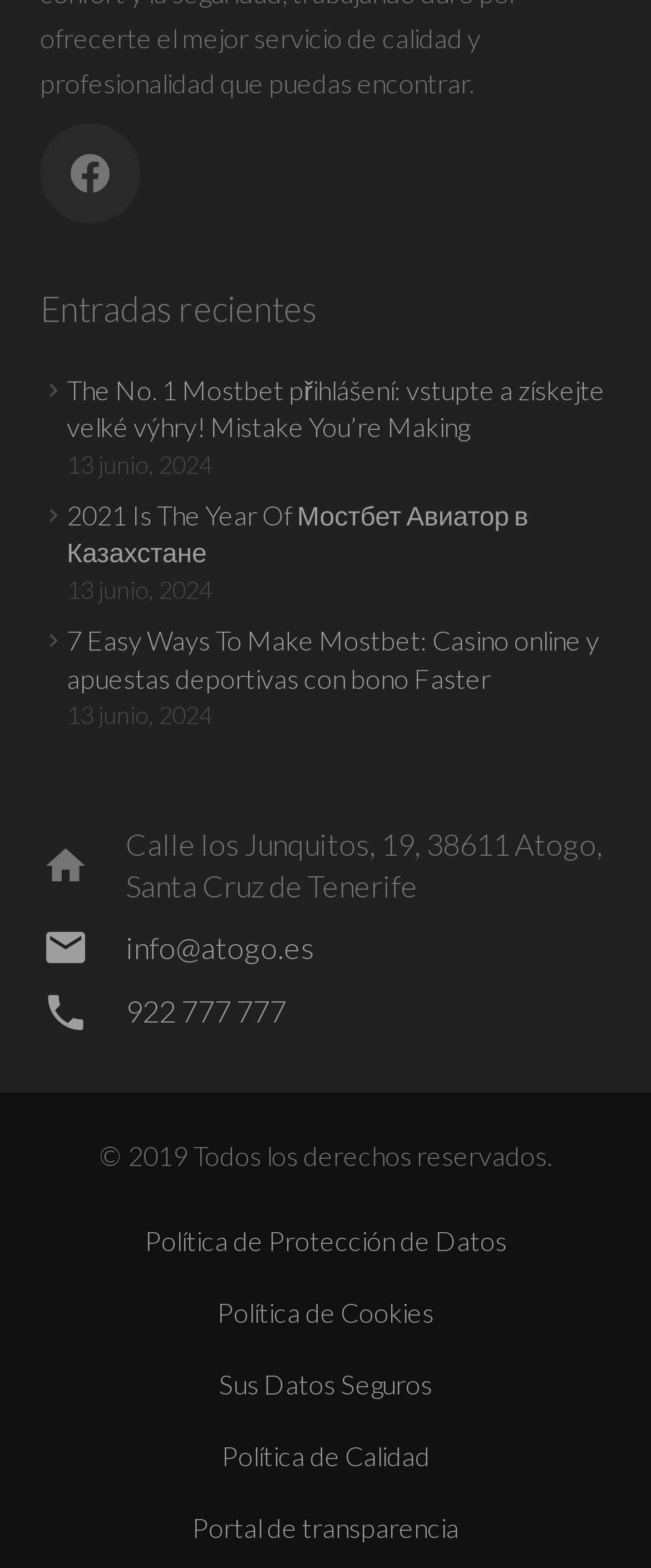Identify the bounding box coordinates for the UI element described as: "aria-label="Facebook" title="Facebook"". The coordinates should be provided as four floats between 0 and 1: [left, top, right, bottom].

[0.062, 0.078, 0.215, 0.142]